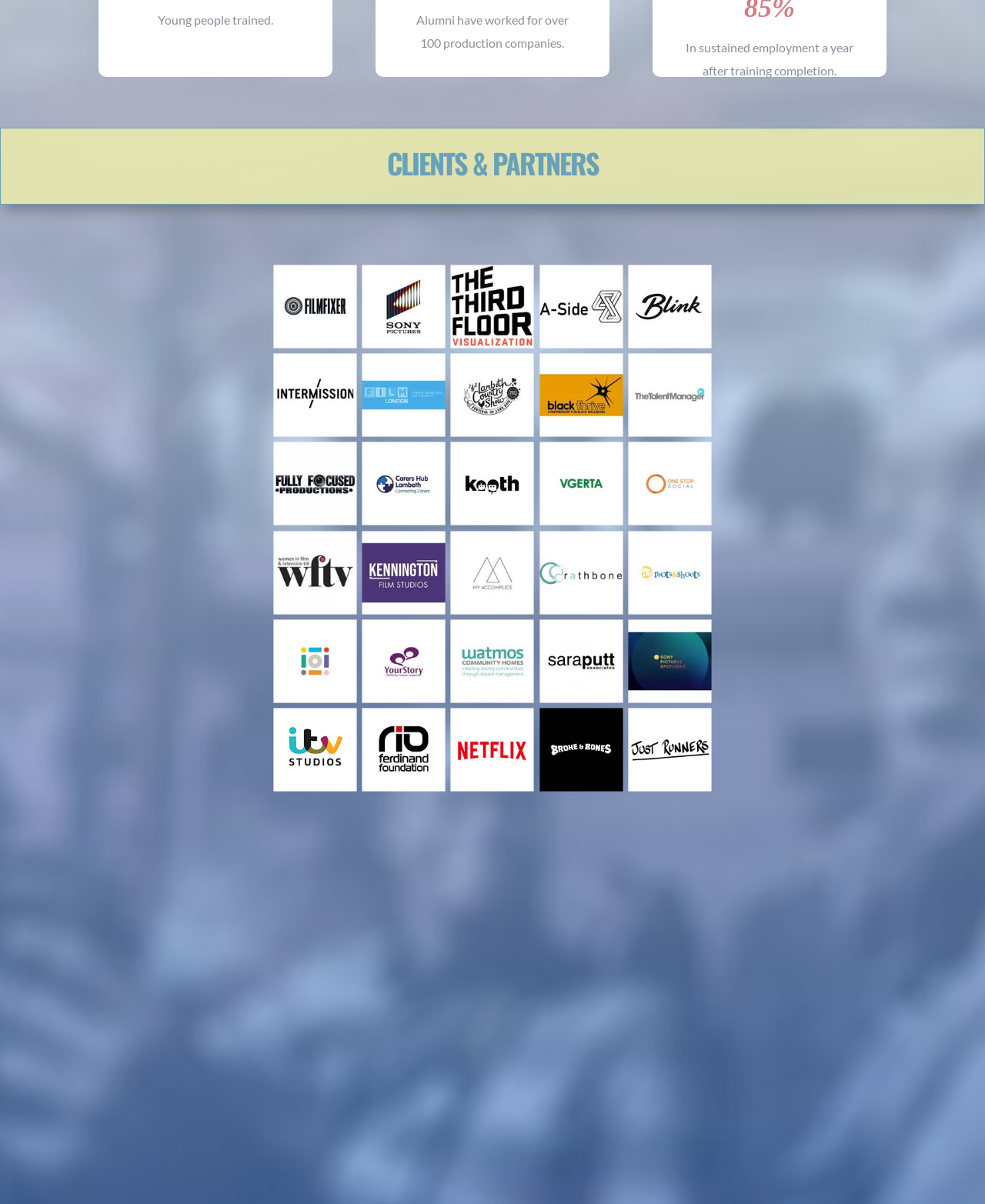Give a one-word or short phrase answer to this question: 
What is the significance of the heading 'CLIENTS & PARTNERS'?

It categorizes the listed companies